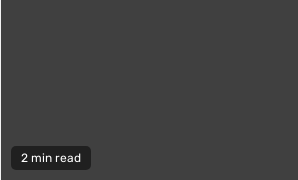What is the font style of the text?
Can you provide a detailed and comprehensive answer to the question?

The caption describes the font as clear and modern, which suggests that the font style of the text is modern and easy to read.